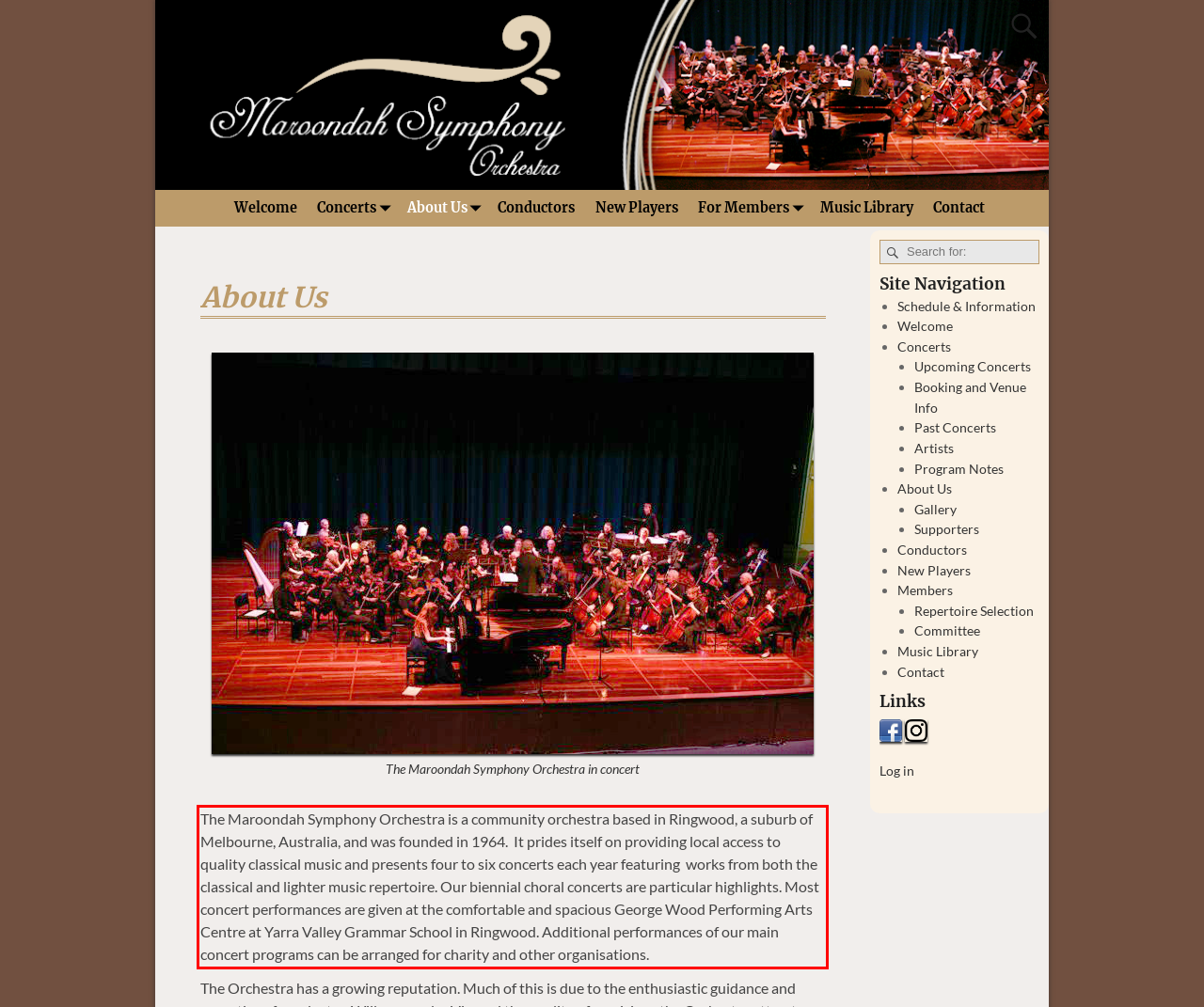Please perform OCR on the UI element surrounded by the red bounding box in the given webpage screenshot and extract its text content.

The Maroondah Symphony Orchestra is a community orchestra based in Ringwood, a suburb of Melbourne, Australia, and was founded in 1964. It prides itself on providing local access to quality classical music and presents four to six concerts each year featuring works from both the classical and lighter music repertoire. Our biennial choral concerts are particular highlights. Most concert performances are given at the comfortable and spacious George Wood Performing Arts Centre at Yarra Valley Grammar School in Ringwood. Additional performances of our main concert programs can be arranged for charity and other organisations.